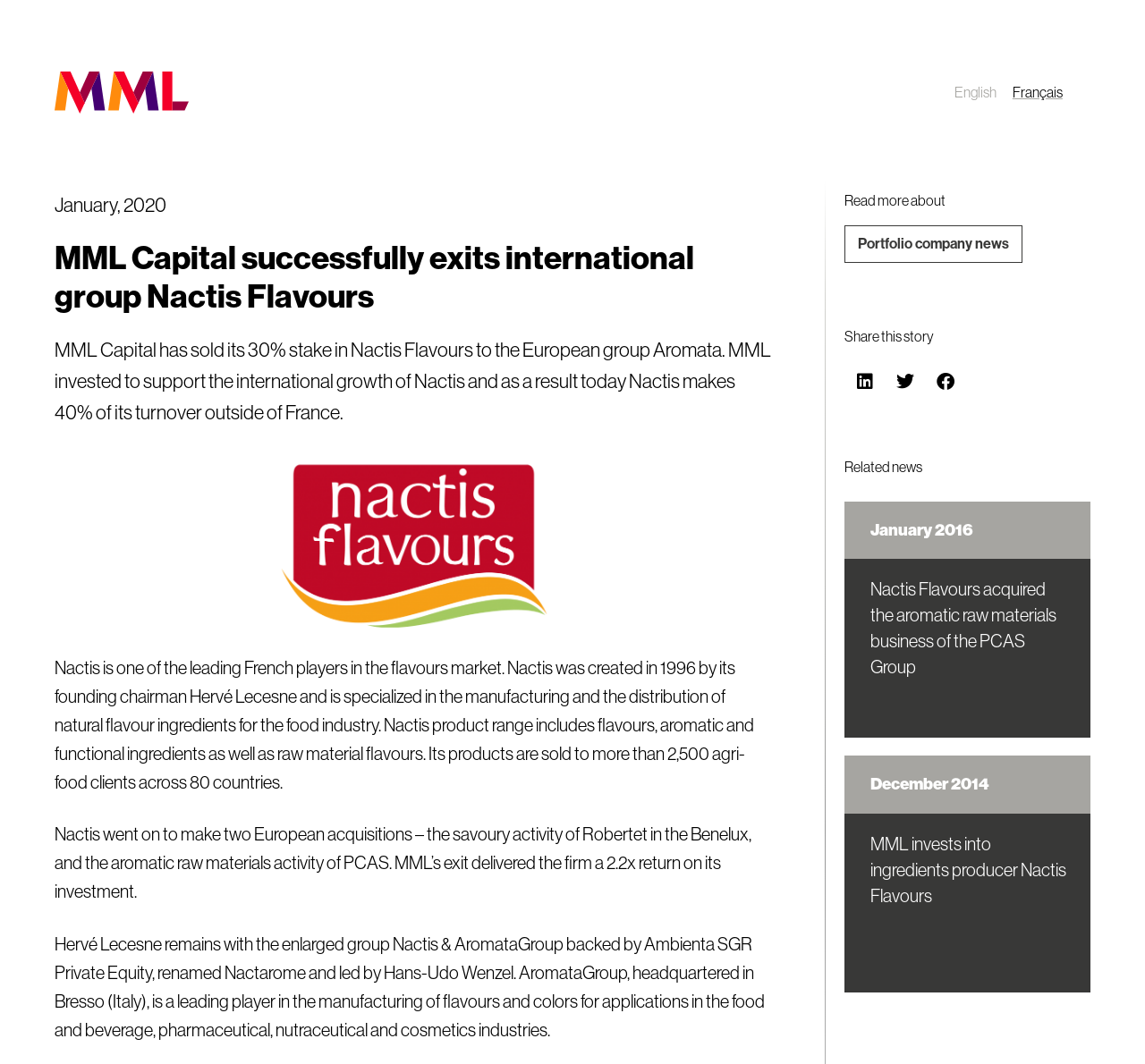How many agri-food clients does Nactis sell its products to? Based on the screenshot, please respond with a single word or phrase.

2,500